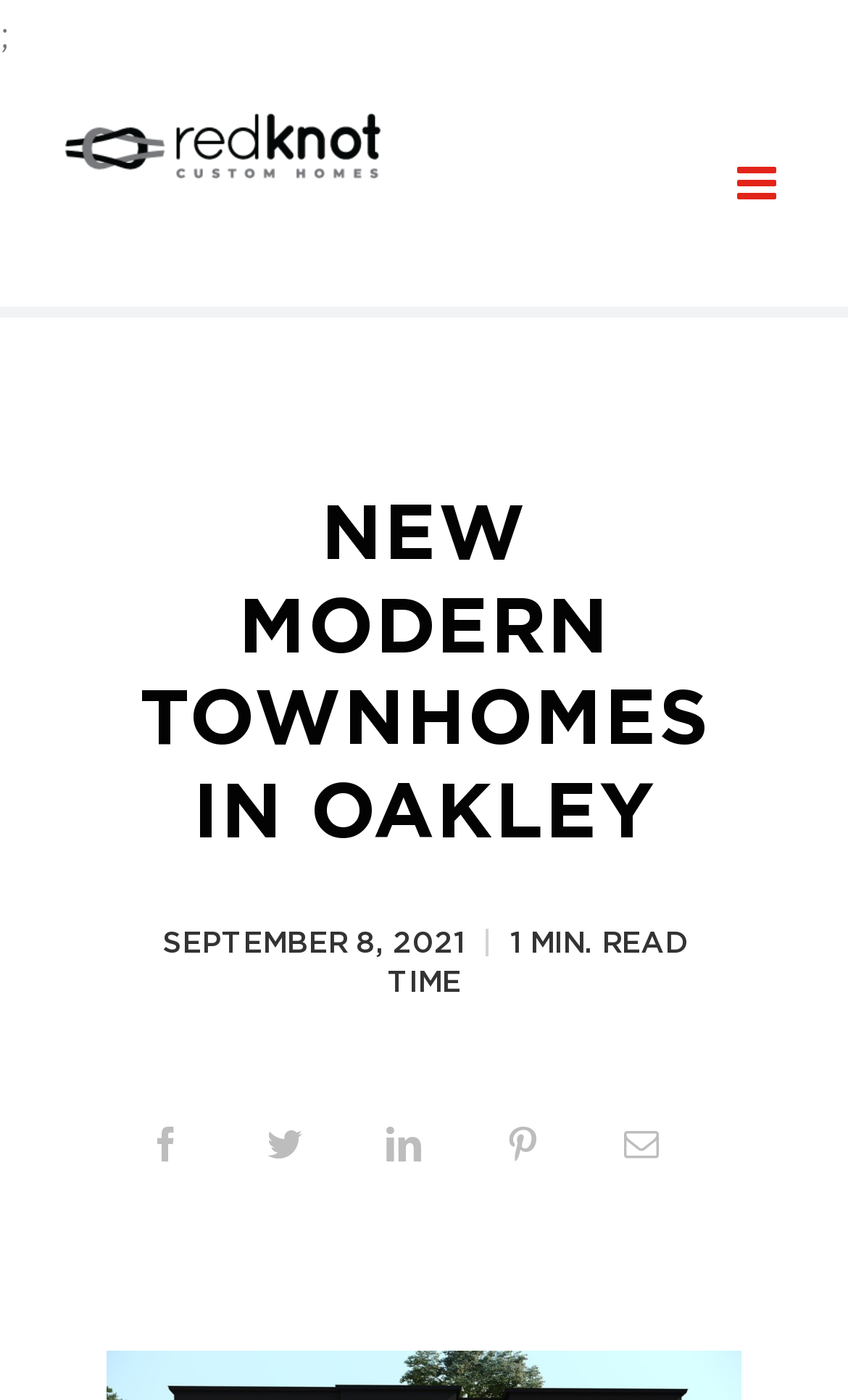Please answer the following question using a single word or phrase: 
How many social media links are present?

5